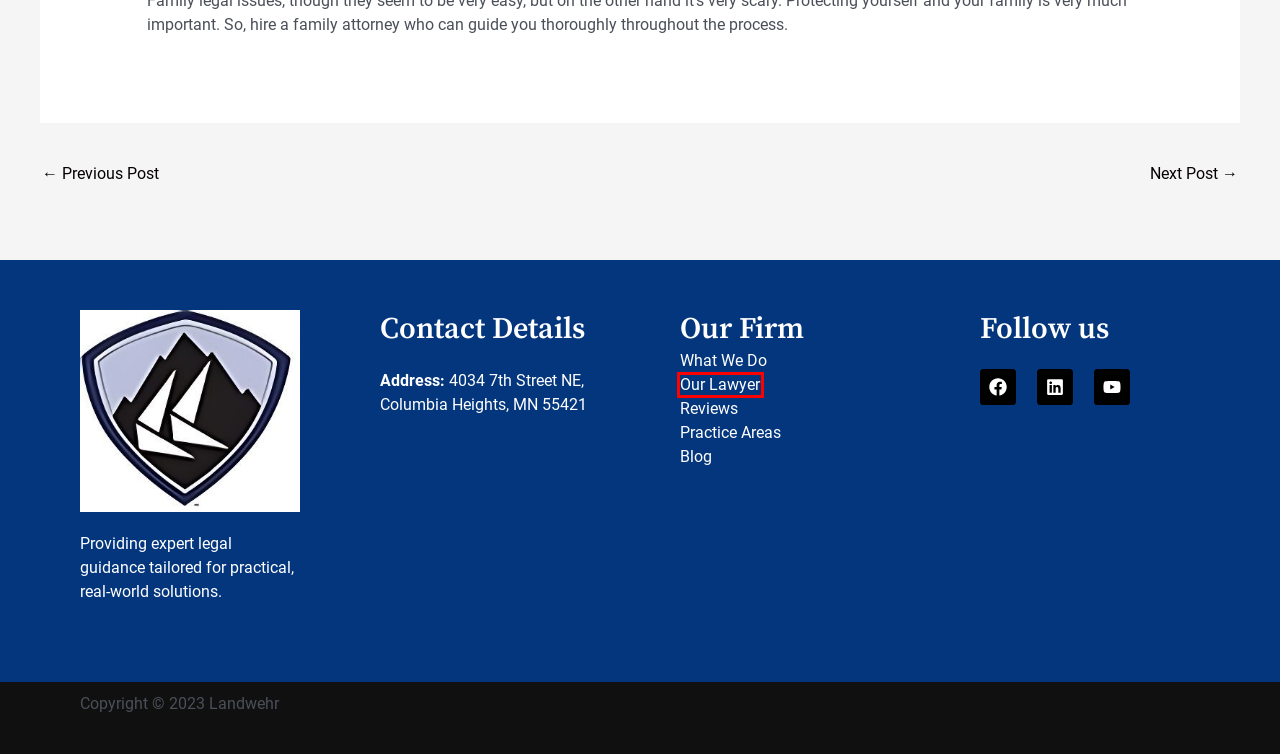Analyze the screenshot of a webpage that features a red rectangle bounding box. Pick the webpage description that best matches the new webpage you would see after clicking on the element within the red bounding box. Here are the candidates:
A. venky – Landwehr Law
B. Attorney Profile – Landwehr Law
C. Our firm – Landwehr Law
D. Know when you need an auto accident law attorney – Landwehr Law
E. Intaker
F. Landwehr Law – Your Legal Counsel For Life
G. Law Firm Marketing Automation Technology | Intaker
H. Good reasons to hire a real estate attorney – Landwehr Law

B